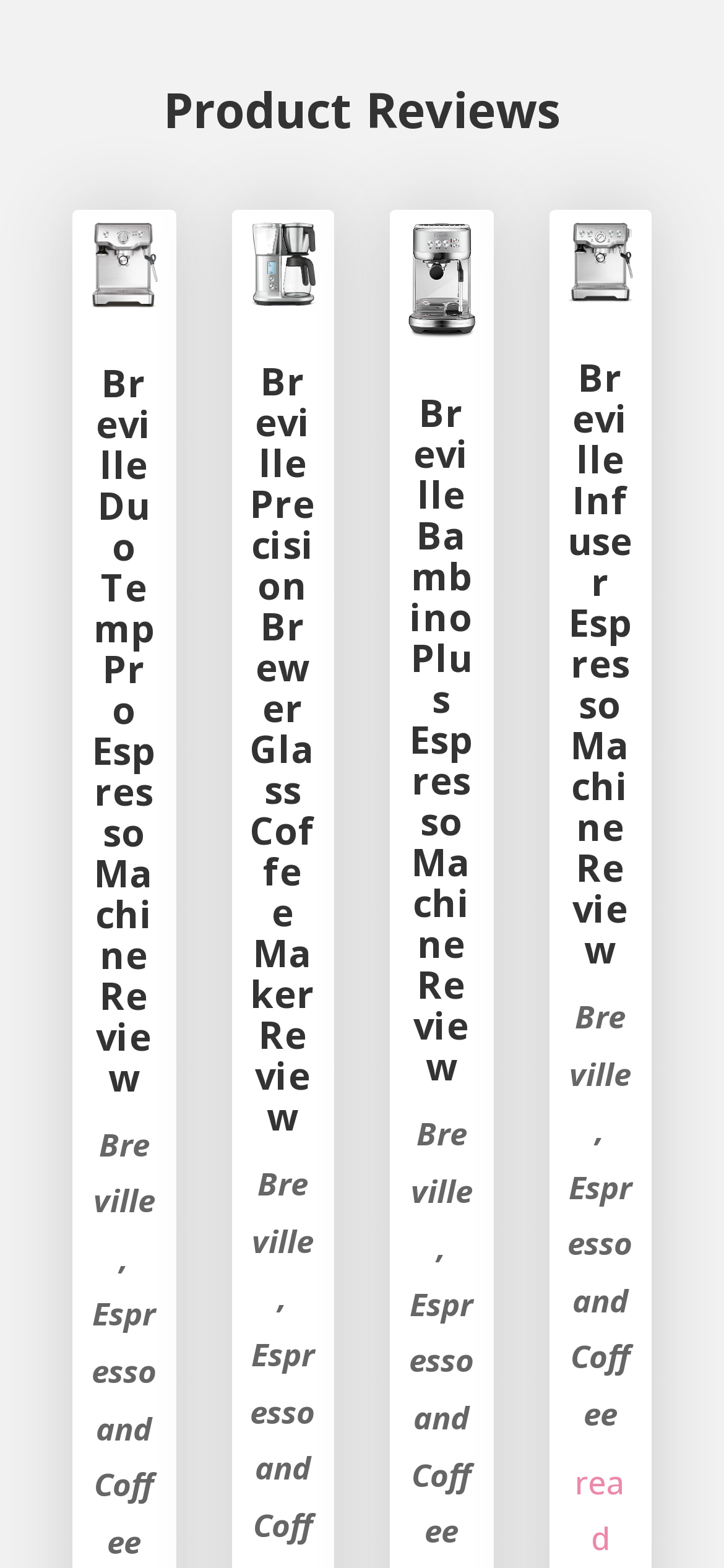Given the element description, predict the bounding box coordinates in the format (top-left x, top-left y, bottom-right x, bottom-right y), using floating point numbers between 0 and 1: Breville Infuser Espresso Machine Review

[0.784, 0.225, 0.874, 0.621]